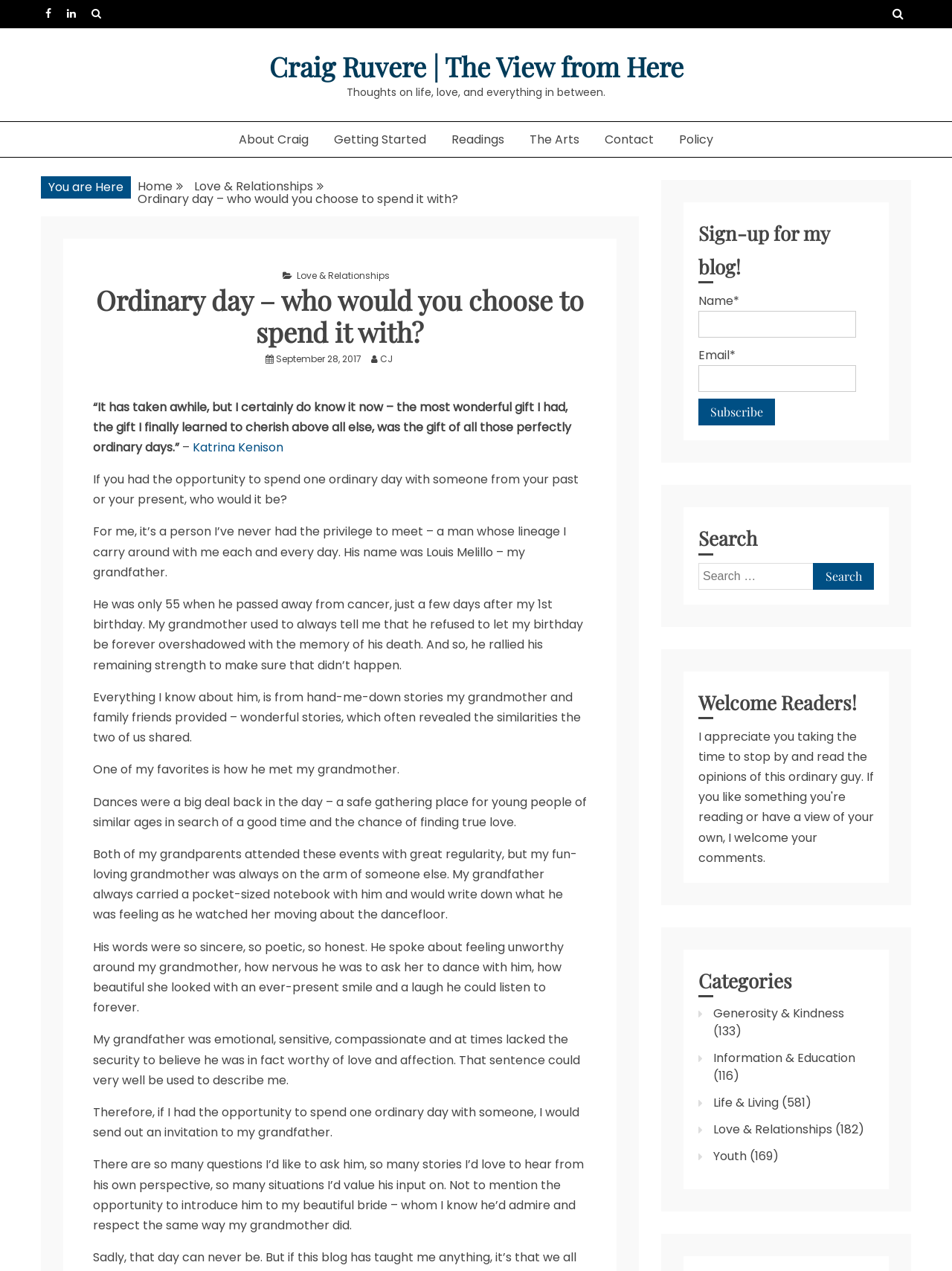Locate the bounding box of the UI element described in the following text: "parent_node: Search for: value="Search"".

[0.854, 0.443, 0.918, 0.464]